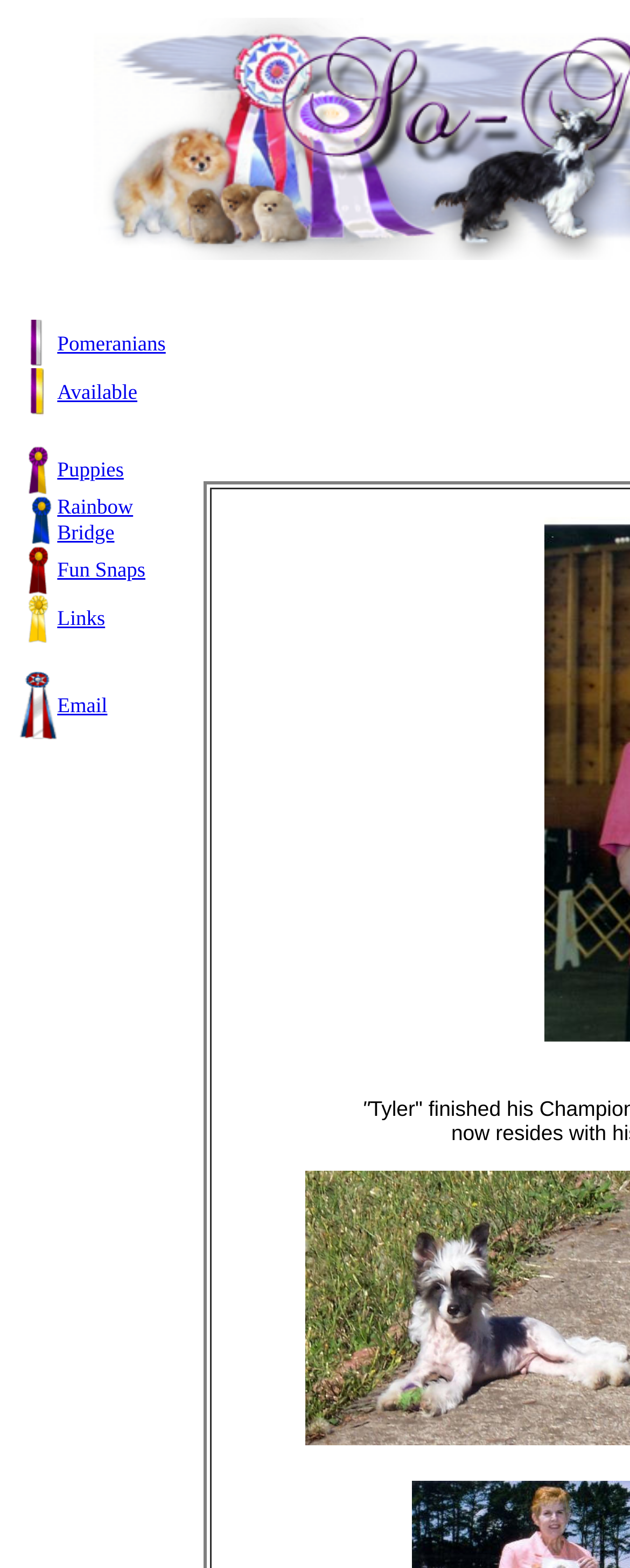Use a single word or phrase to answer the question:
What is the name of the section with images?

Fun Snaps